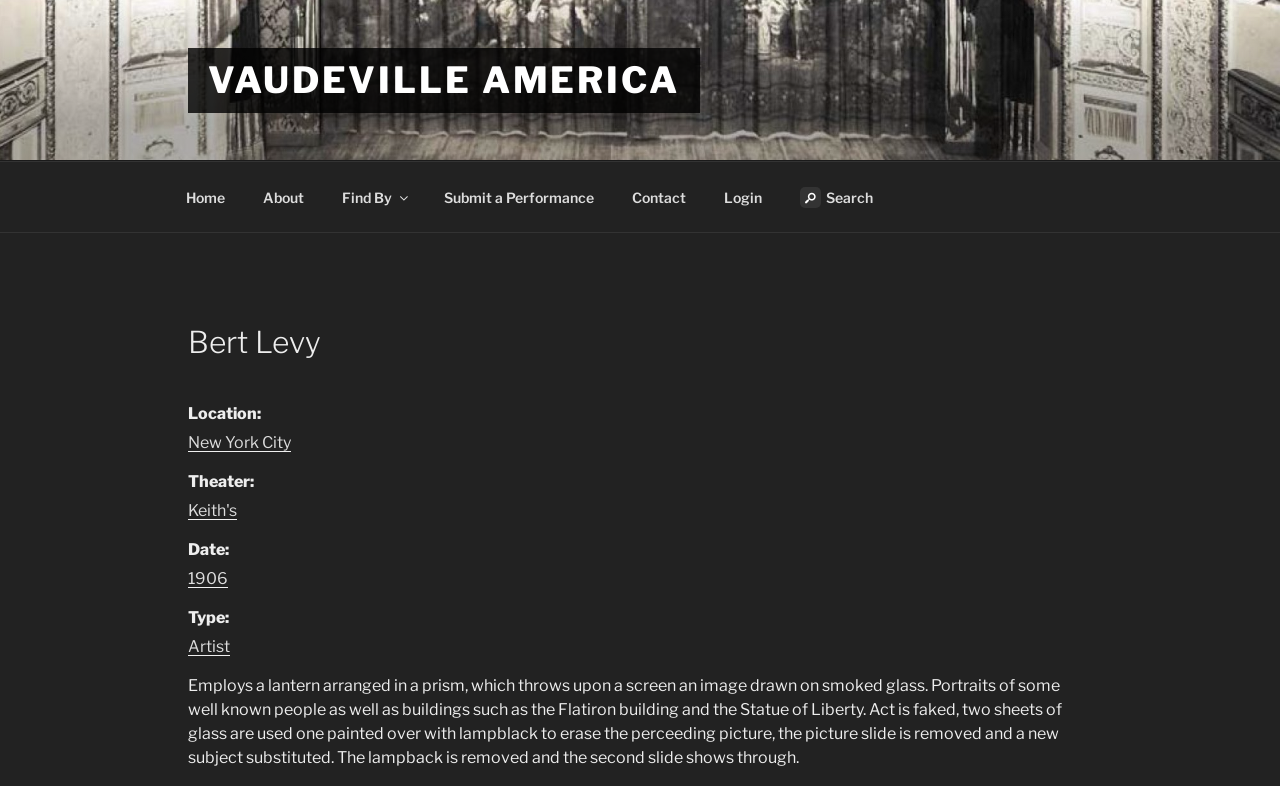Pinpoint the bounding box coordinates of the clickable element to carry out the following instruction: "View the 'About' page."

[0.191, 0.219, 0.251, 0.282]